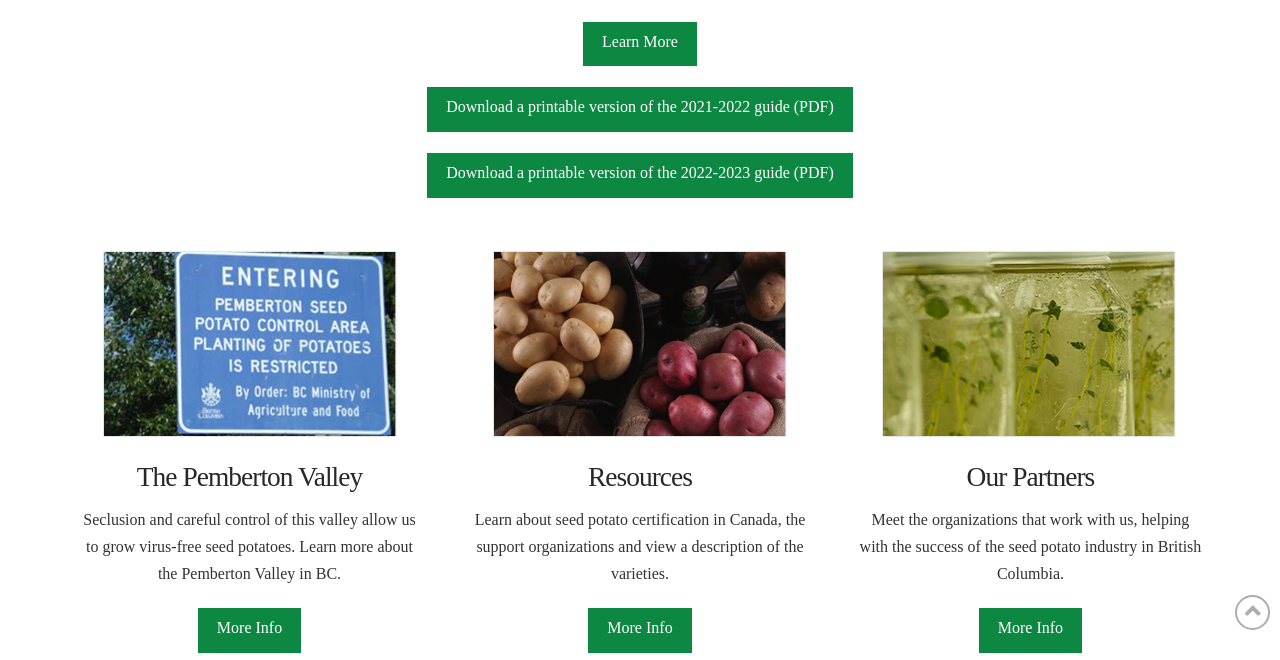Give the bounding box coordinates for this UI element: "parent_node: HOME title="Back to Top"". The coordinates should be four float numbers between 0 and 1, arranged as [left, top, right, bottom].

[0.965, 0.902, 0.992, 0.955]